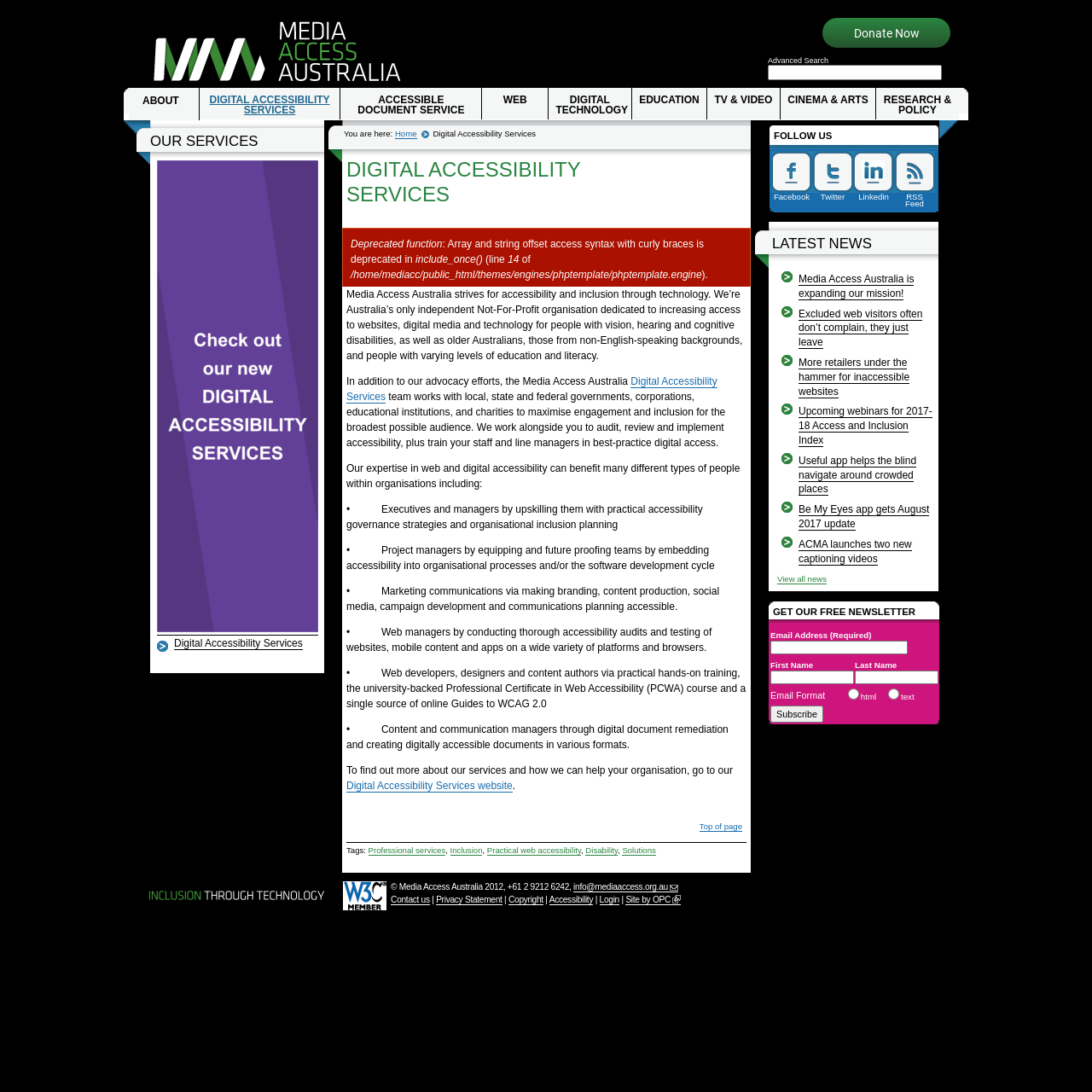Identify the bounding box coordinates of the clickable region to carry out the given instruction: "View article abstract".

None